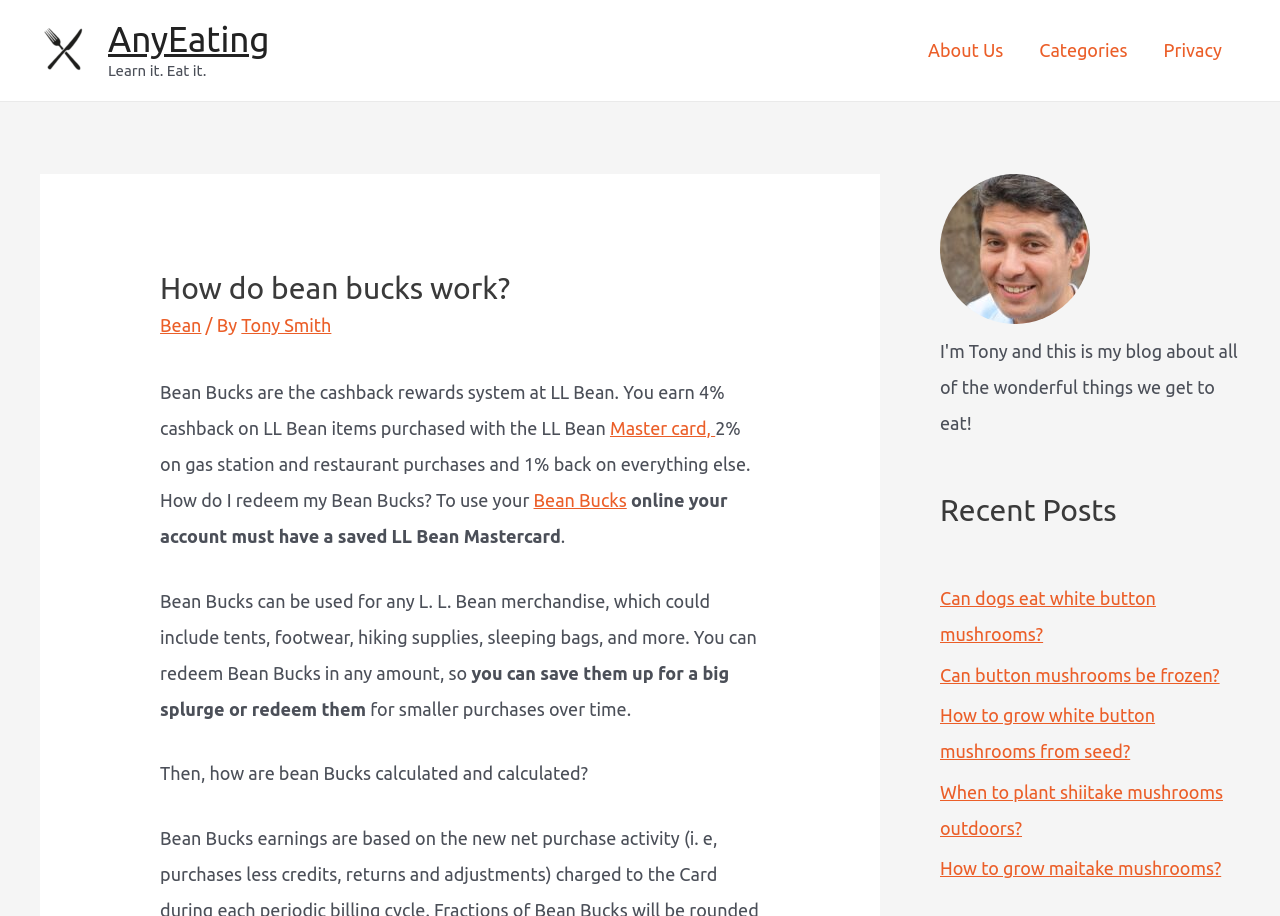Please give the bounding box coordinates of the area that should be clicked to fulfill the following instruction: "Check the 'Privacy' policy". The coordinates should be in the format of four float numbers from 0 to 1, i.e., [left, top, right, bottom].

[0.895, 0.017, 0.969, 0.093]